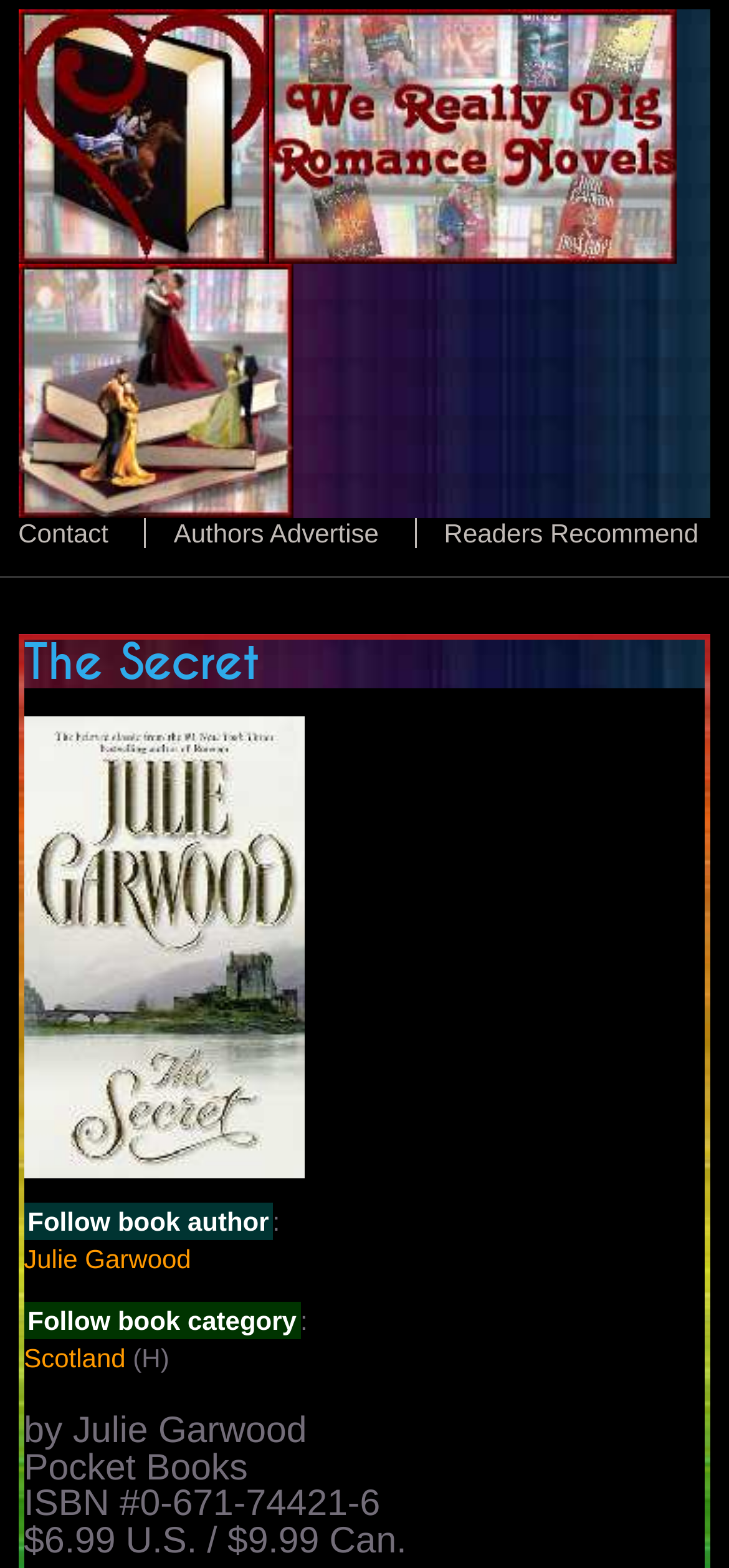Provide a short, one-word or phrase answer to the question below:
What is the price of the book in the US?

$6.99